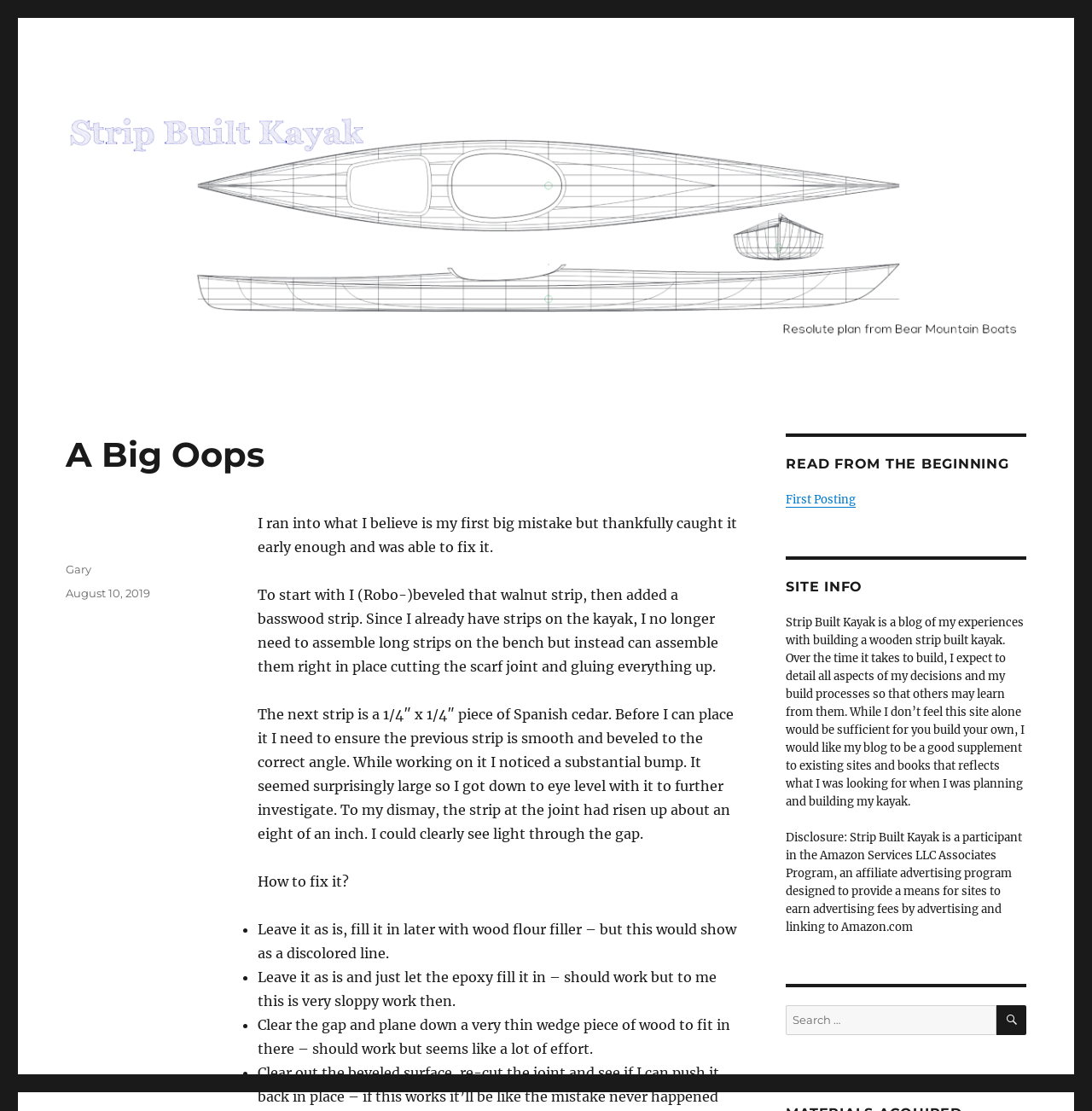Deliver a detailed narrative of the webpage's visual and textual elements.

This webpage is about a blog on building a wooden strip-built kayak. At the top, there is a link to "Strip Built Kayak" and a brief description of the blog. Below this, there is a large image of a kayak, with a heading "A Big Oops" above it. 

To the right of the image, there is a block of text describing a mistake the author made while building the kayak and how they fixed it. The text is divided into several paragraphs, with a list of options on how to fix the mistake. 

At the bottom left of the image, there is a footer section with information about the author, Gary, and the date the post was made, August 10, 2019. 

To the right of the footer, there are three sections: "READ FROM THE BEGINNING" with a link to the first posting, "SITE INFO" with a description of the blog and its purpose, and a search bar with a button to search the site.